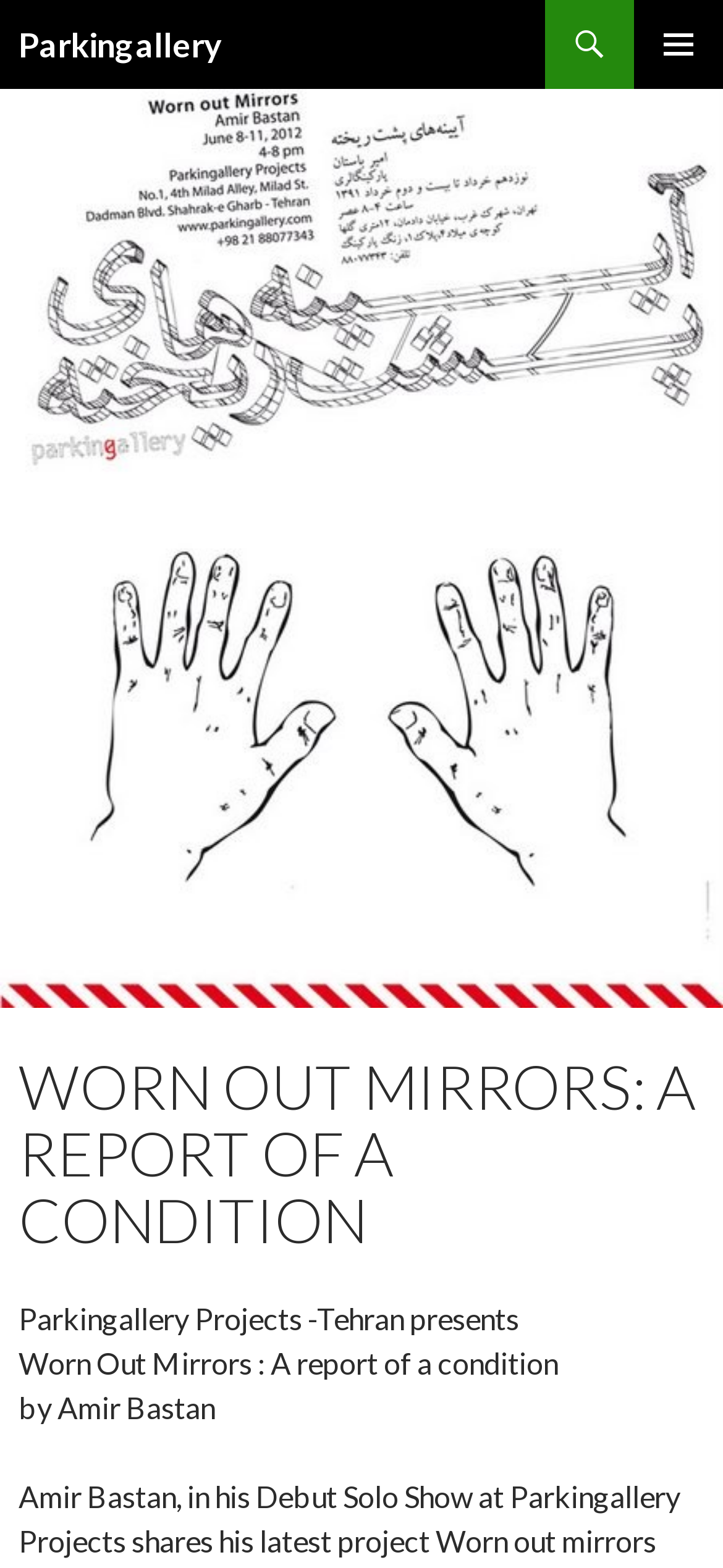Respond to the question with just a single word or phrase: 
What is the name of the project presented?

Worn Out Mirrors